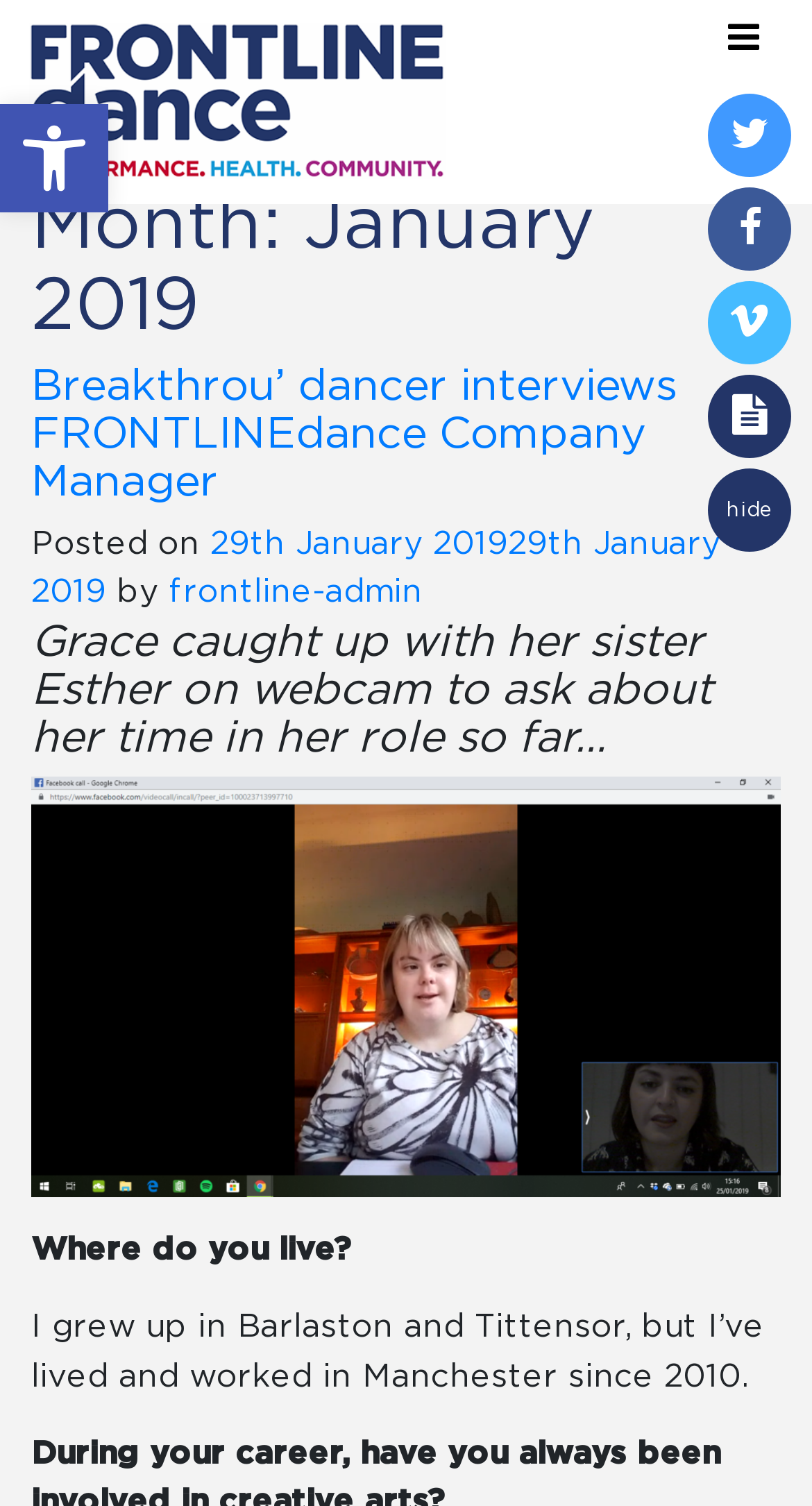Respond with a single word or phrase for the following question: 
What is the current month and year?

January 2019